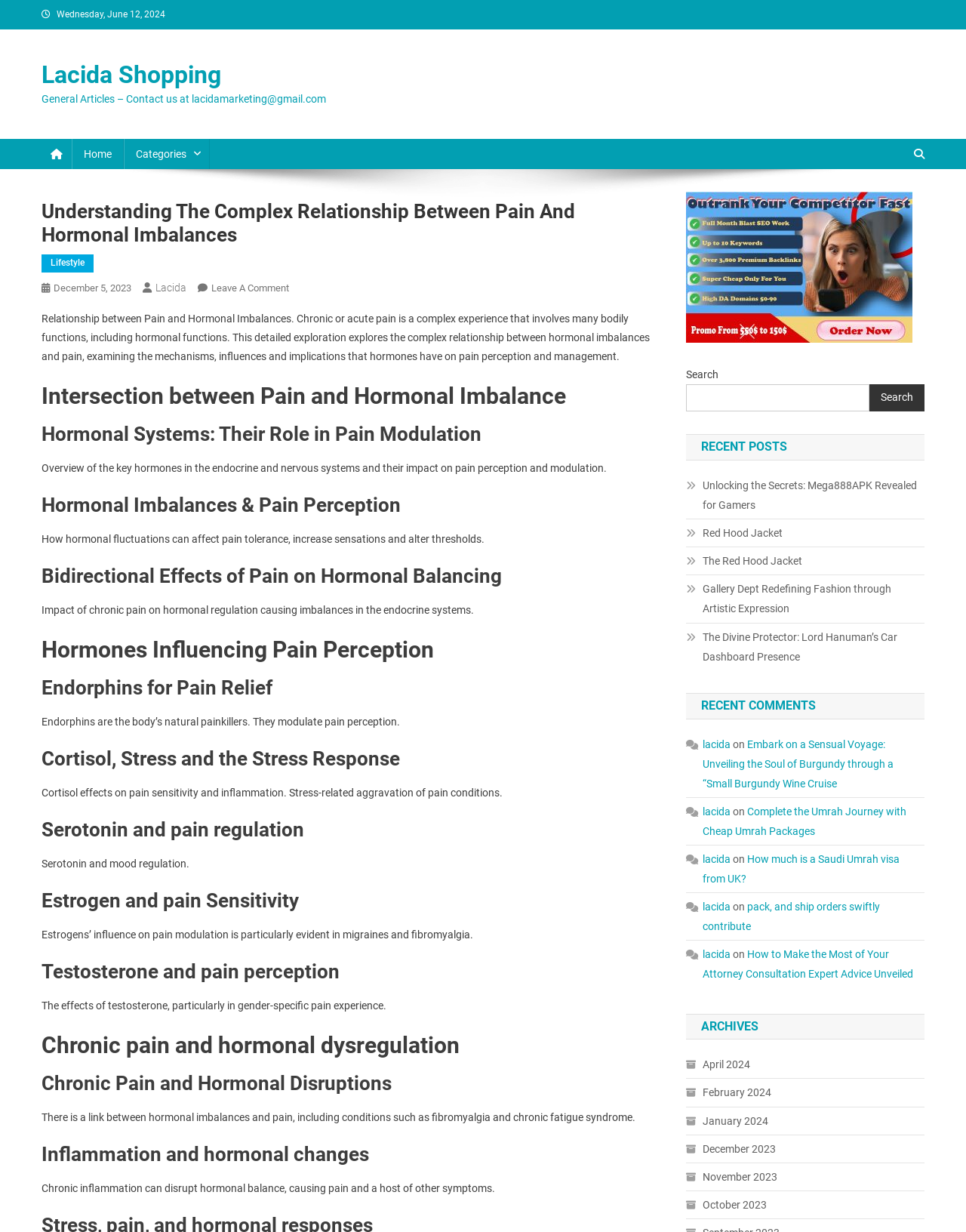Please identify the bounding box coordinates of the element's region that should be clicked to execute the following instruction: "Click on the 'Home' link". The bounding box coordinates must be four float numbers between 0 and 1, i.e., [left, top, right, bottom].

[0.074, 0.113, 0.128, 0.137]